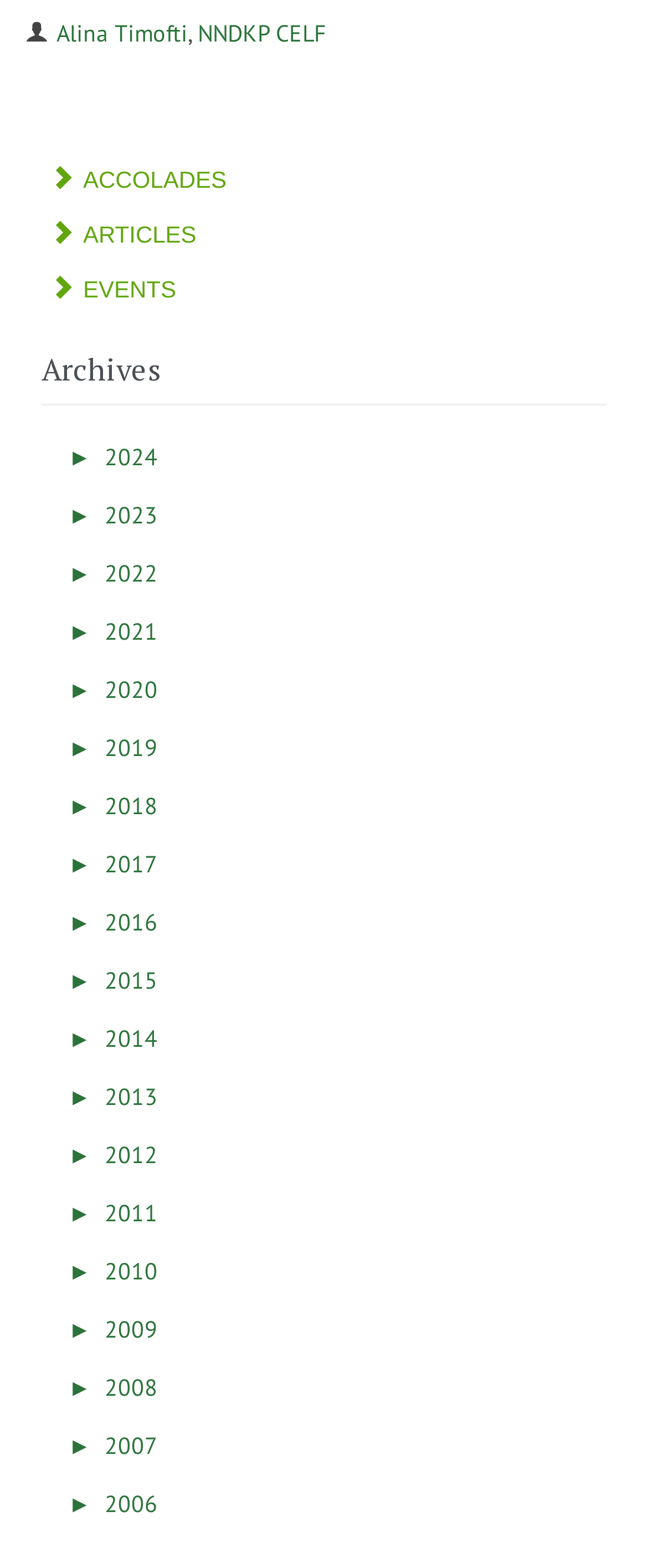What are the categories listed?
Please give a detailed answer to the question using the information shown in the image.

By examining the webpage, I found that there are three categories listed, which are ACCOLADES, ARTICLES, and EVENTS. These categories are represented by generic elements with icons, indicating that they are separate sections or topics.